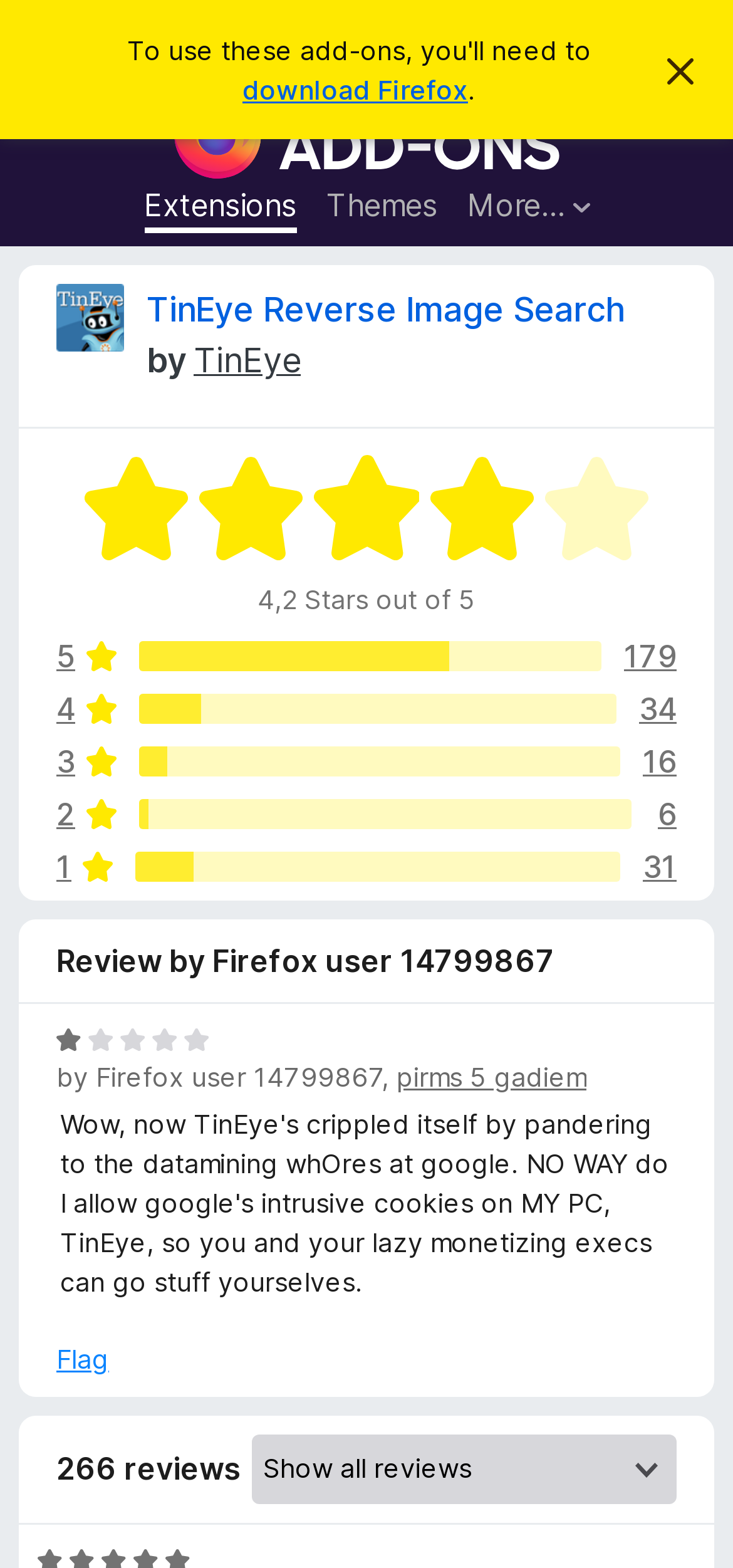Please find the bounding box coordinates of the section that needs to be clicked to achieve this instruction: "Log in to Firefox account".

[0.867, 0.012, 0.969, 0.042]